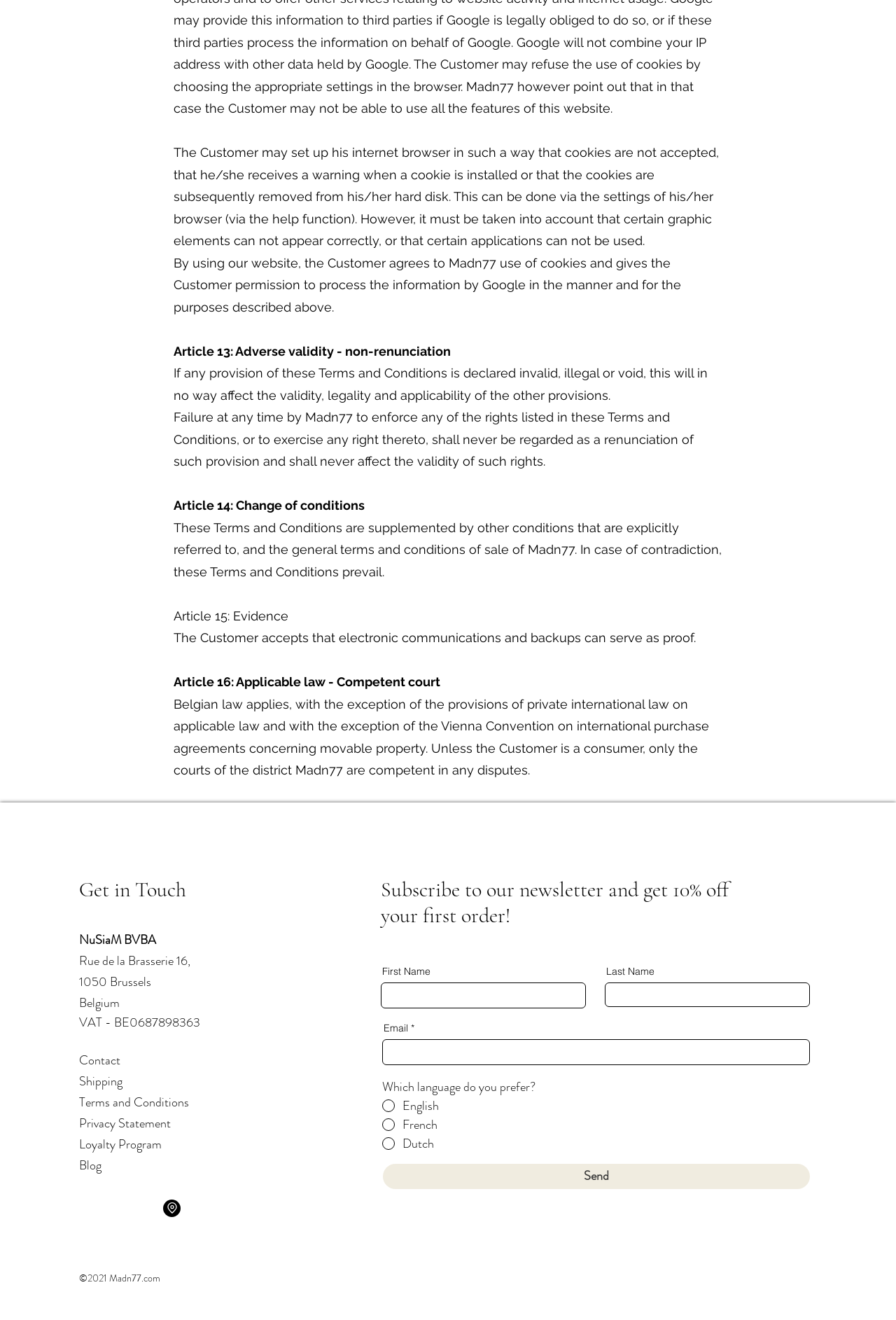Answer the question below with a single word or a brief phrase: 
What is the country where the company is located?

Belgium